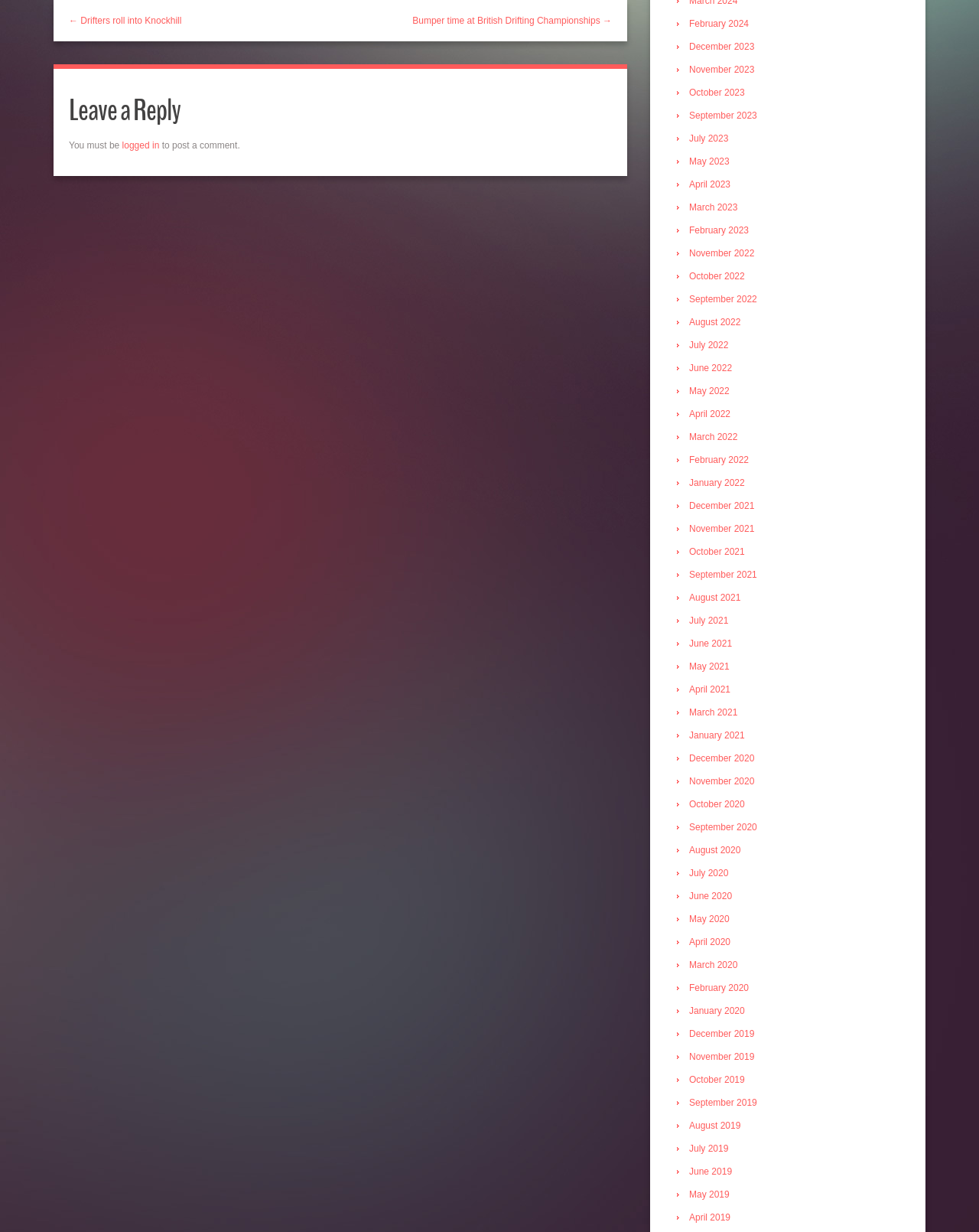Refer to the image and offer a detailed explanation in response to the question: How are the archive links on the right side of the webpage organized?

The archive links on the right side of the webpage are organized in a vertical list, and they all have a similar format with a month and a year, such as 'February 2024', 'December 2023', etc. This suggests that the links are organized chronologically by month and year.